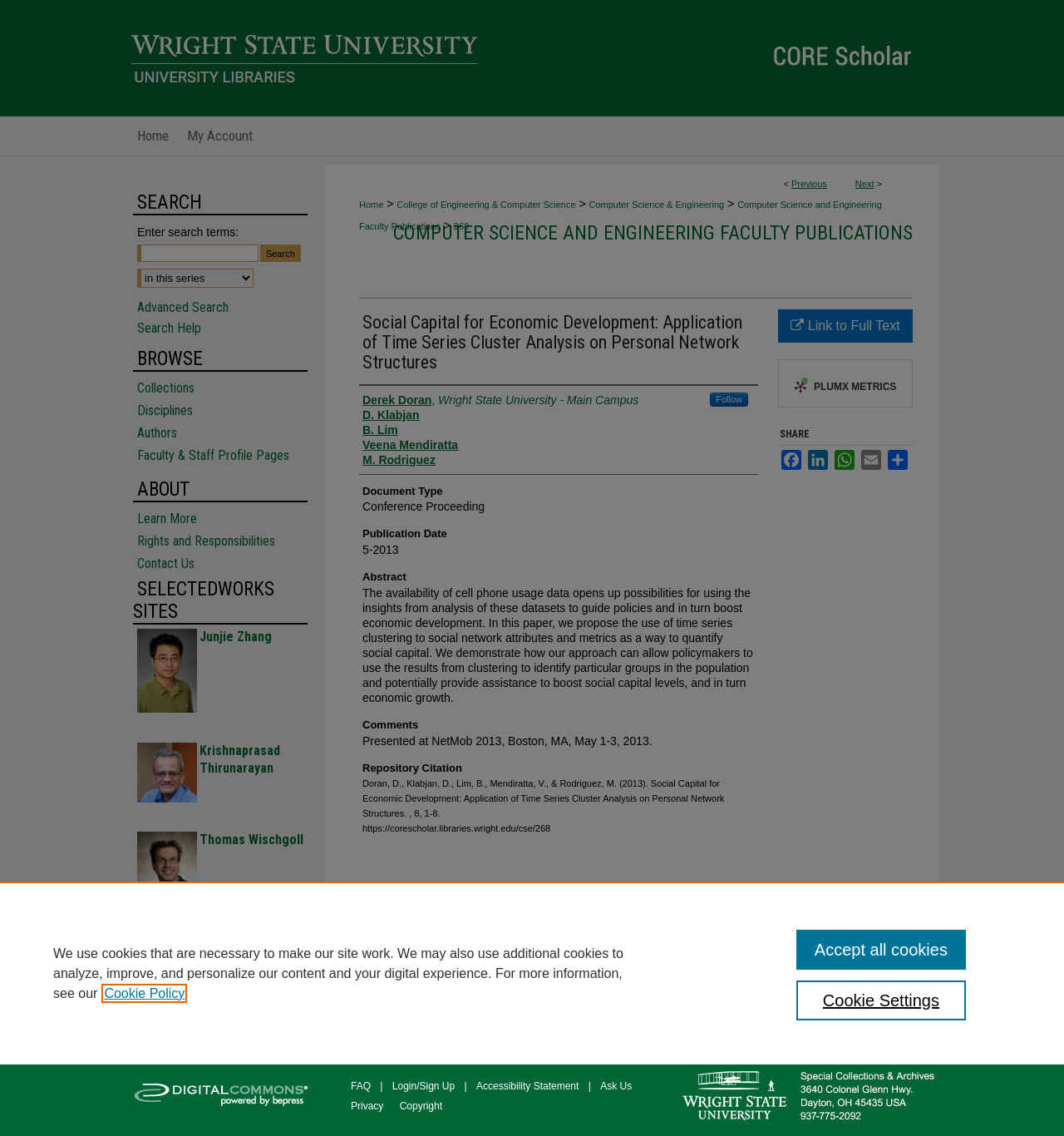Identify and provide the main heading of the webpage.

Social Capital for Economic Development: Application of Time Series Cluster Analysis on Personal Network Structures